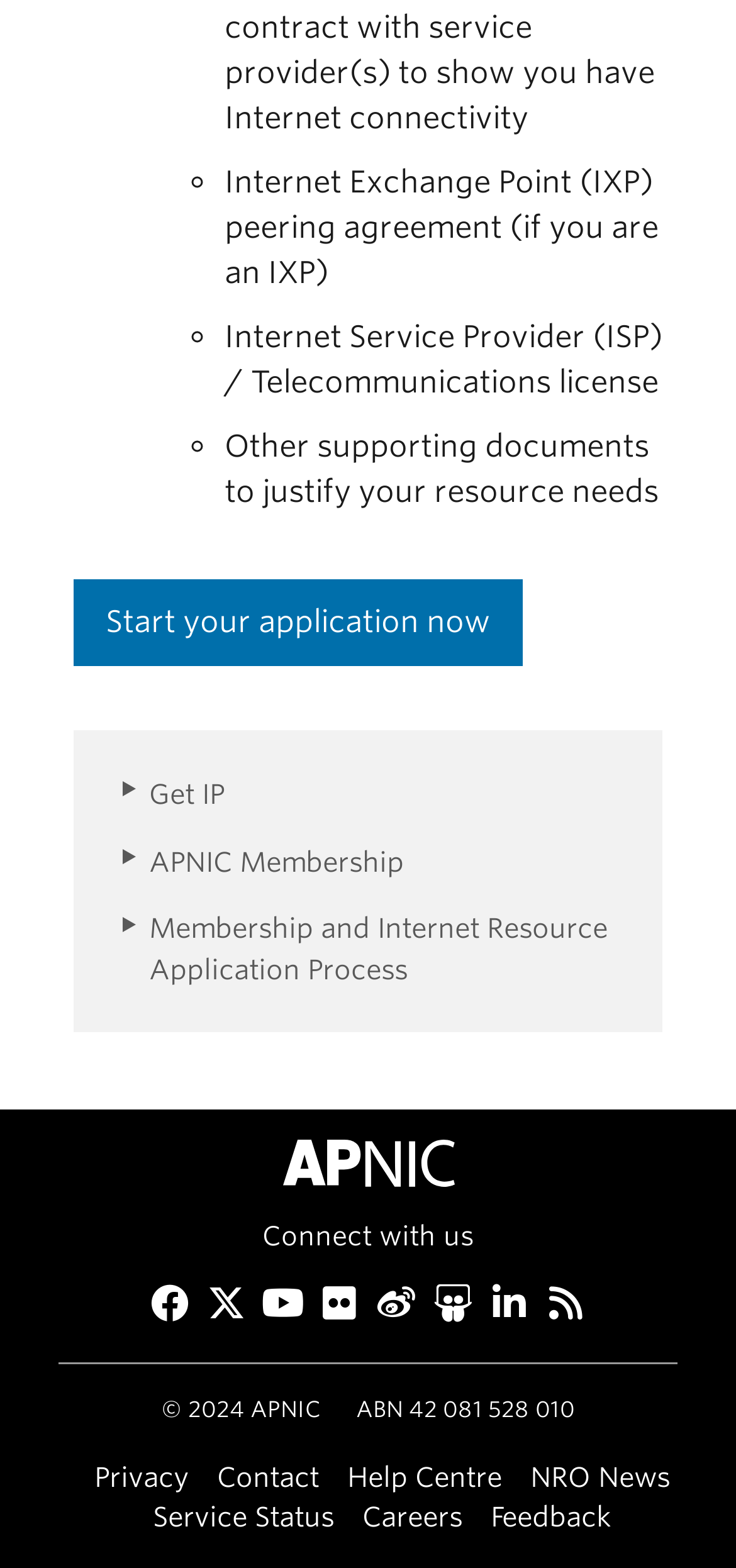What social media platforms are available to connect with APNIC?
Please utilize the information in the image to give a detailed response to the question.

The webpage provides a list of social media platforms, including Facebook, Twitter, YouTube, Flickr, Weibo, Slideshare, LinkedIn, and RSS, which users can use to connect with APNIC.